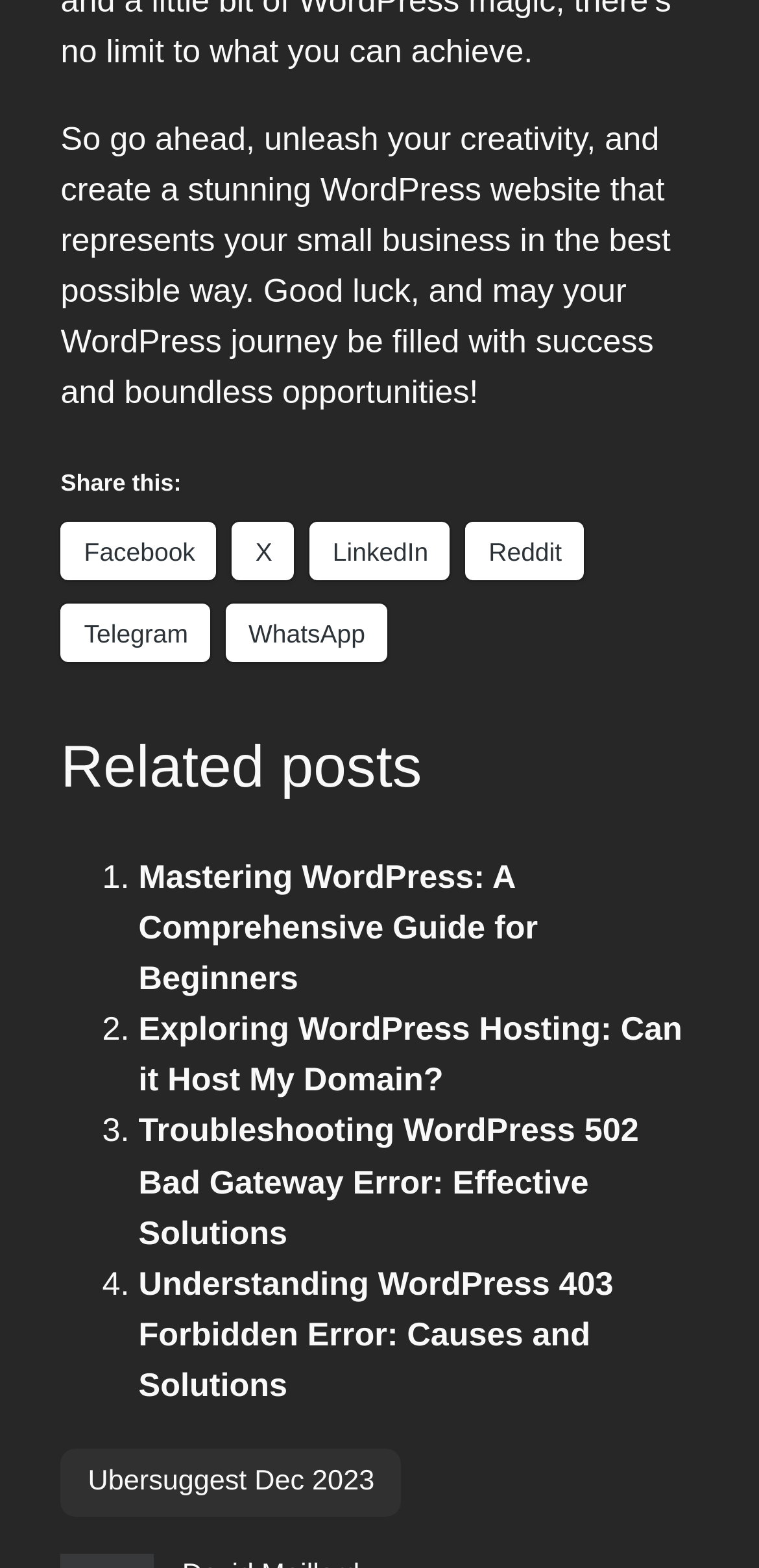Kindly respond to the following question with a single word or a brief phrase: 
How many social media platforms are available for sharing?

5